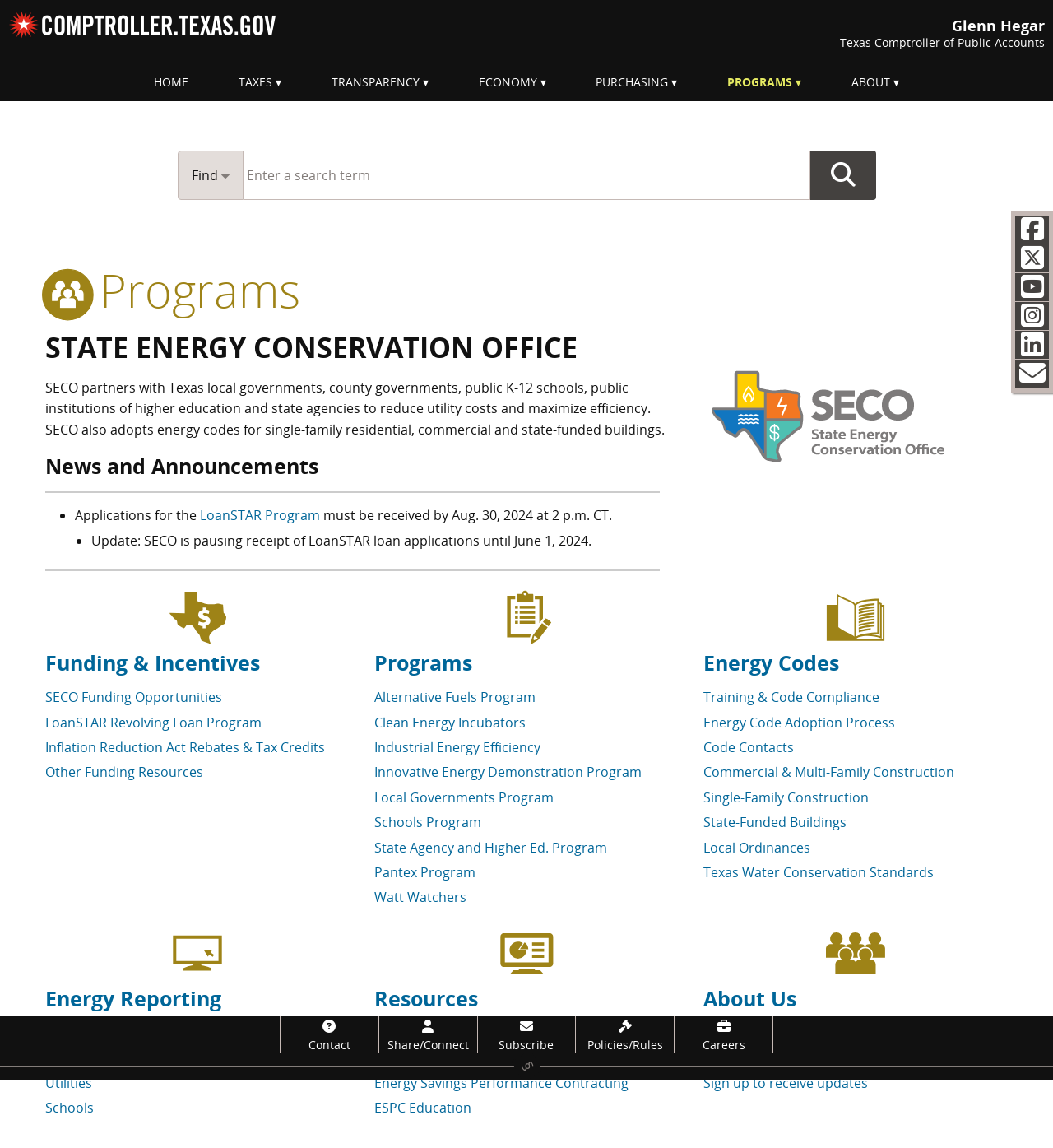Pinpoint the bounding box coordinates of the area that must be clicked to complete this instruction: "Learn about the LoanSTAR program".

[0.19, 0.441, 0.304, 0.457]